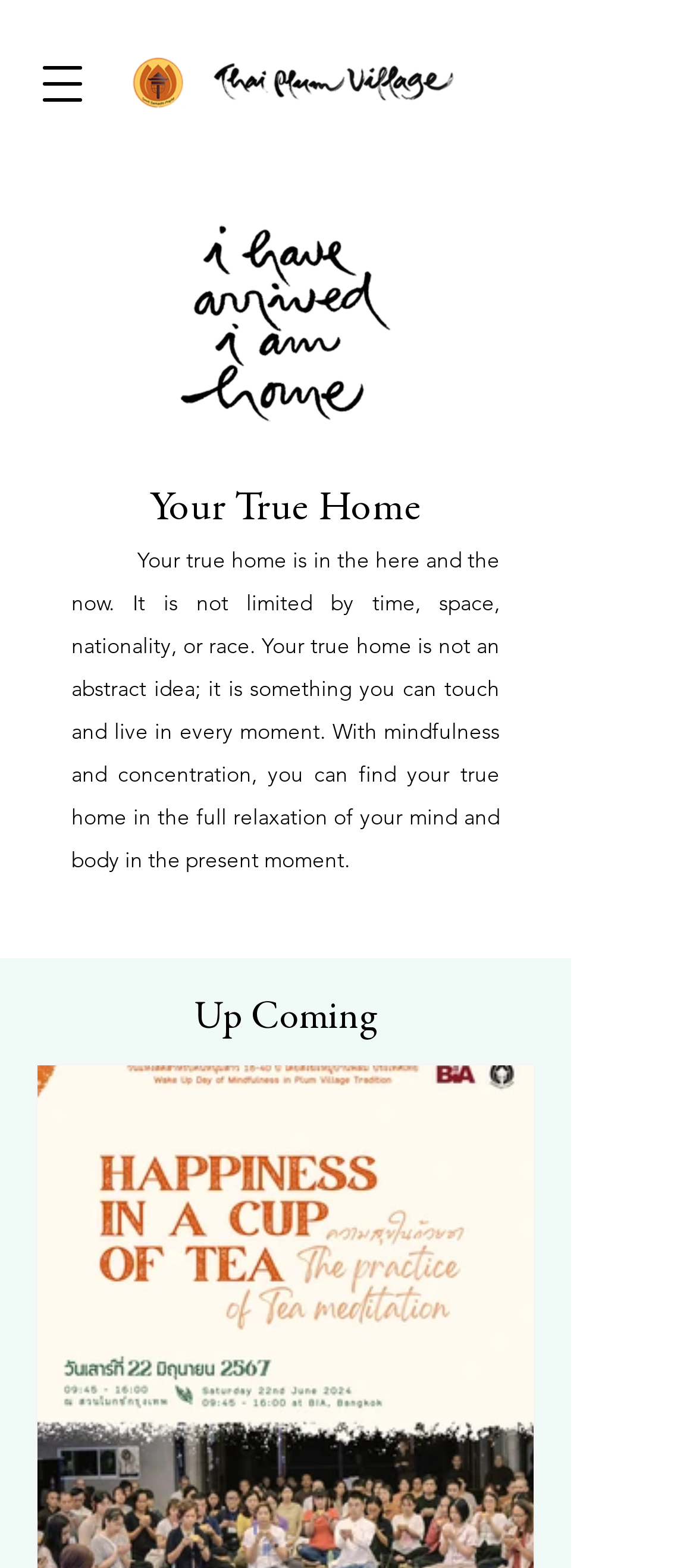What is the theme of the website?
Use the information from the image to give a detailed answer to the question.

Based on the webpage content, especially the heading 'Your True Home' and the description below it, it is clear that the website is related to mindfulness and finding one's true home in the present moment.